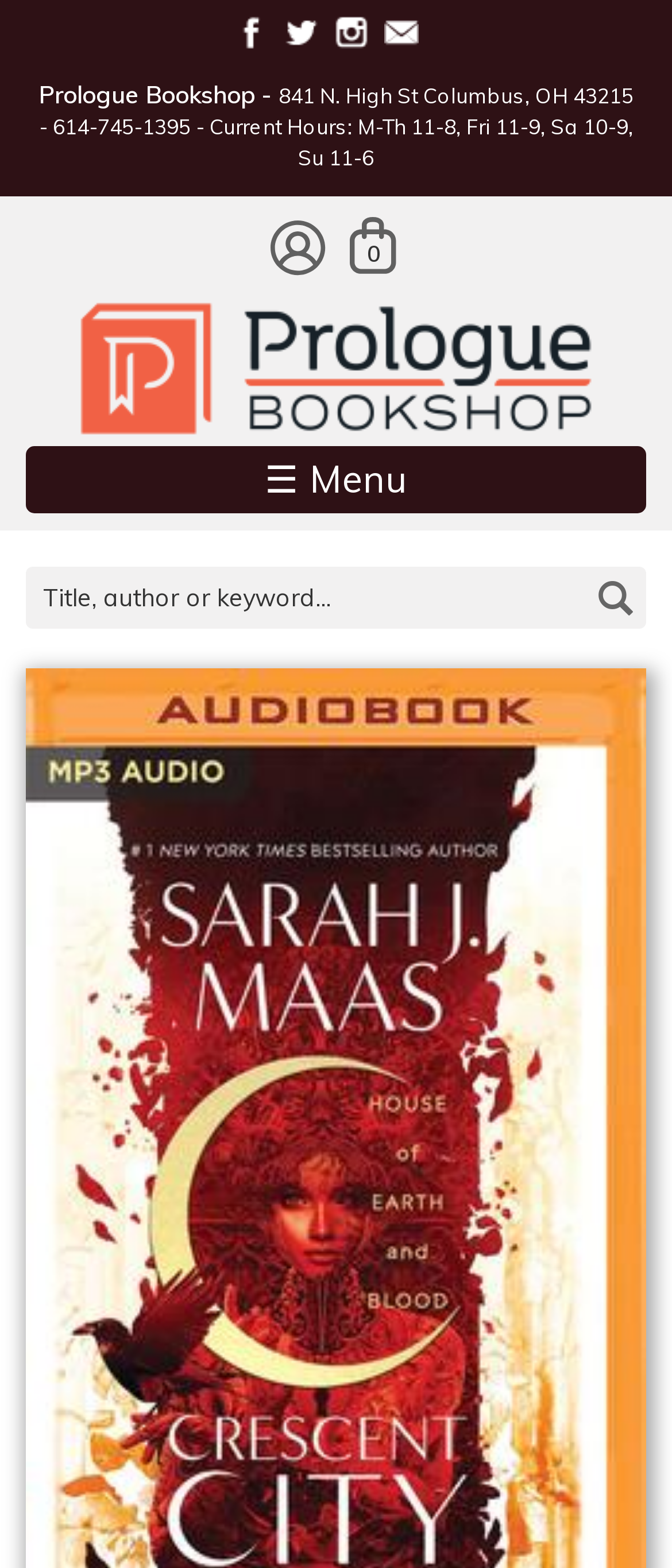What is the text of the webpage's headline?

House of Earth and Blood (Crescent City #1) (MP3 CD)